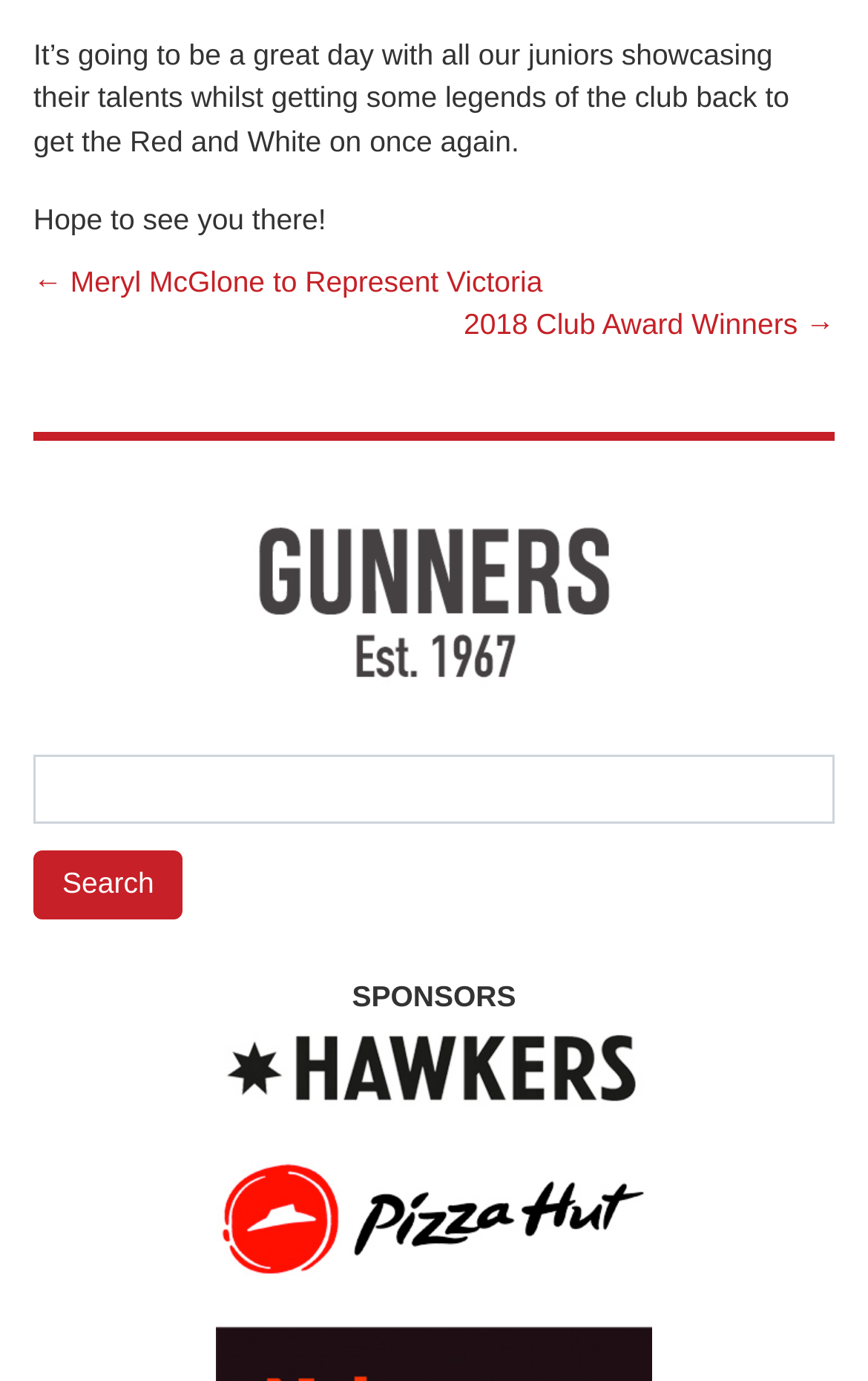Provide a brief response to the question below using a single word or phrase: 
Are there any links to previous or next pages?

Yes